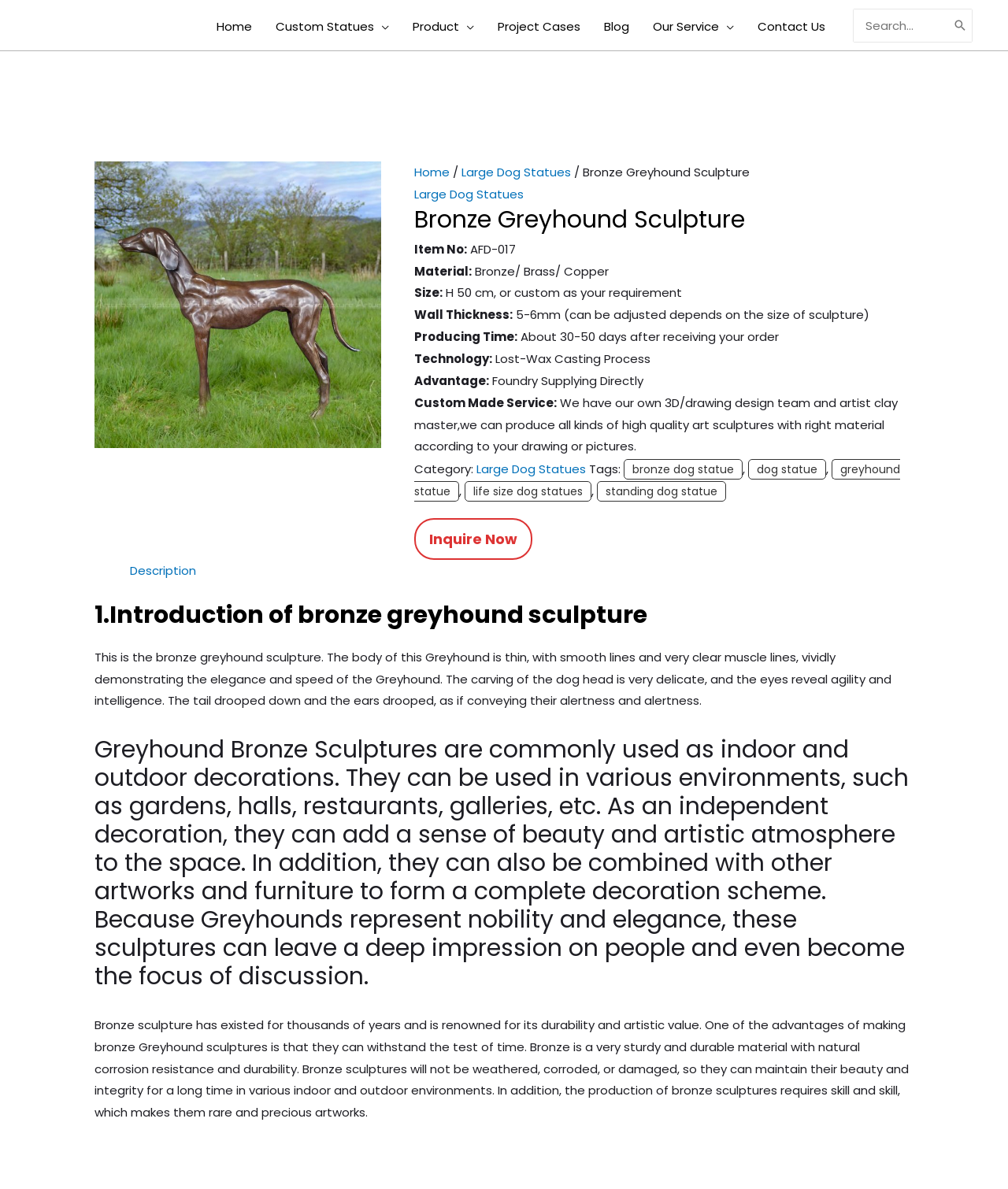Explain the contents of the webpage comprehensively.

This webpage is about a bronze greyhound sculpture. At the top, there is a navigation bar with links to "Home", "Custom Statues Menu Toggle", "Product Menu Toggle", "Project Cases", "Blog", "Our Service Menu Toggle", and "Contact Us". Next to the navigation bar, there is a search bar with a search button.

Below the navigation bar, there is a large image of the bronze greyhound sculpture, which takes up about a quarter of the page. To the right of the image, there is a breadcrumb navigation with links to "Home", "Large Dog Statues", and "Bronze Greyhound Sculpture".

Underneath the image and breadcrumb navigation, there is a section with details about the sculpture, including its item number, material, size, wall thickness, producing time, technology, advantage, and custom made service. This section is divided into several paragraphs with headings and static text.

Further down the page, there are links to related categories and tags, including "Large Dog Statues", "bronze dog statue", "dog statue", "greyhound statue", "life size dog statues", and "standing dog statue".

Below the links, there is a tab list with a single tab labeled "Description". When selected, this tab displays a detailed description of the bronze greyhound sculpture, including its introduction, features, and uses. The description is divided into several paragraphs with headings and static text.

Throughout the page, there are several images and links to other related pages, including a link to "Greyhound Bronze Sculpture" and a call-to-action button labeled "Inquire Now".